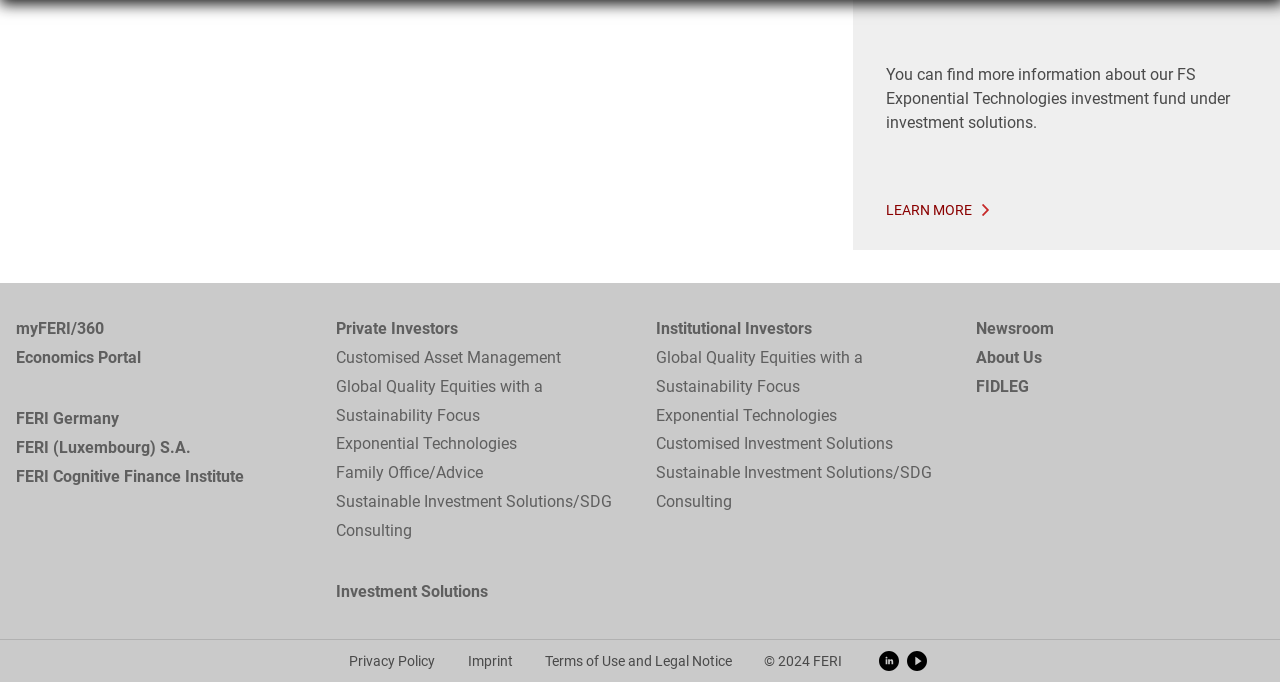From the webpage screenshot, predict the bounding box coordinates (top-left x, top-left y, bottom-right x, bottom-right y) for the UI element described here: Sustainable Investment Solutions/SDG Consulting

[0.513, 0.673, 0.737, 0.758]